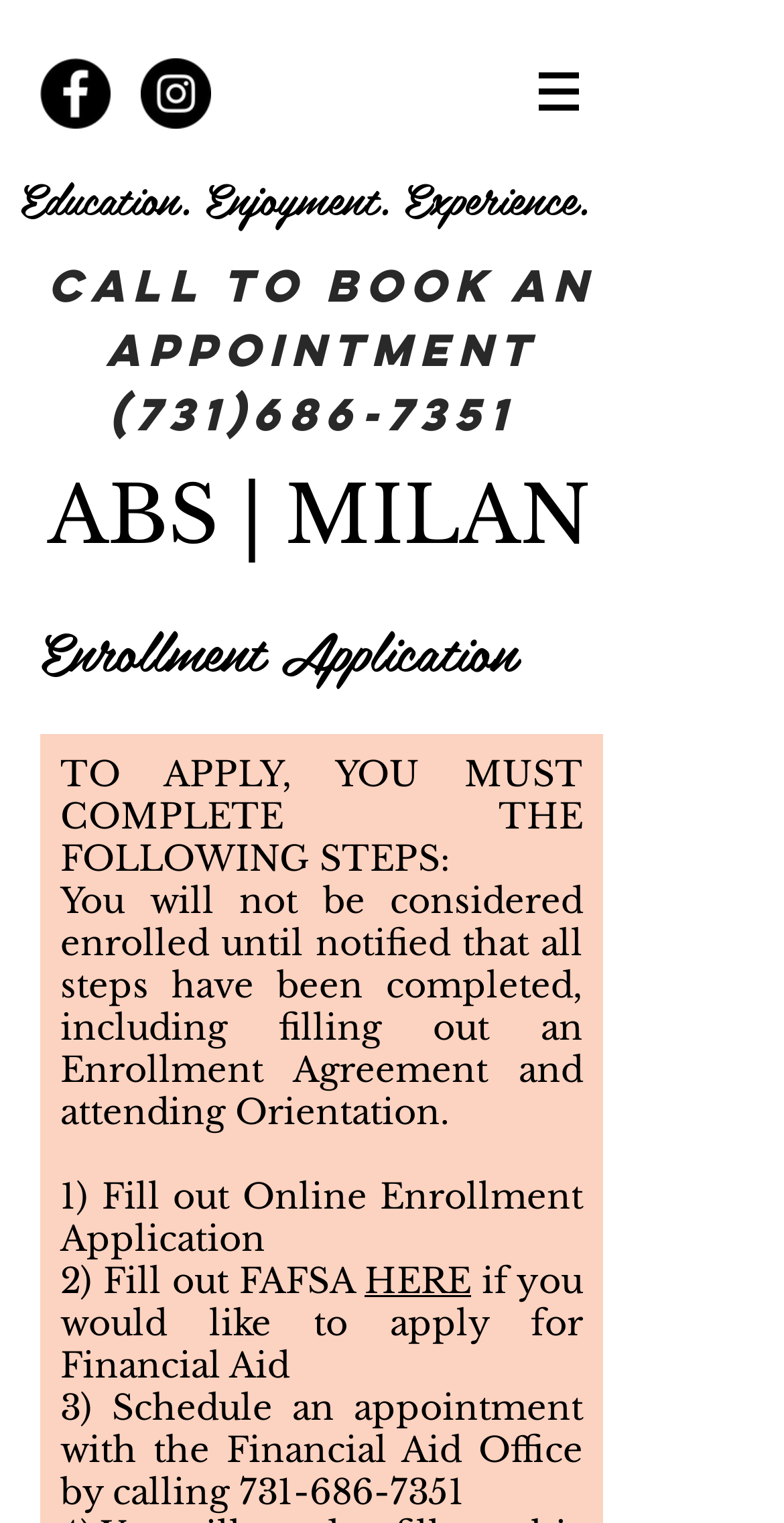Identify and extract the main heading from the webpage.

ABS | MILAN 